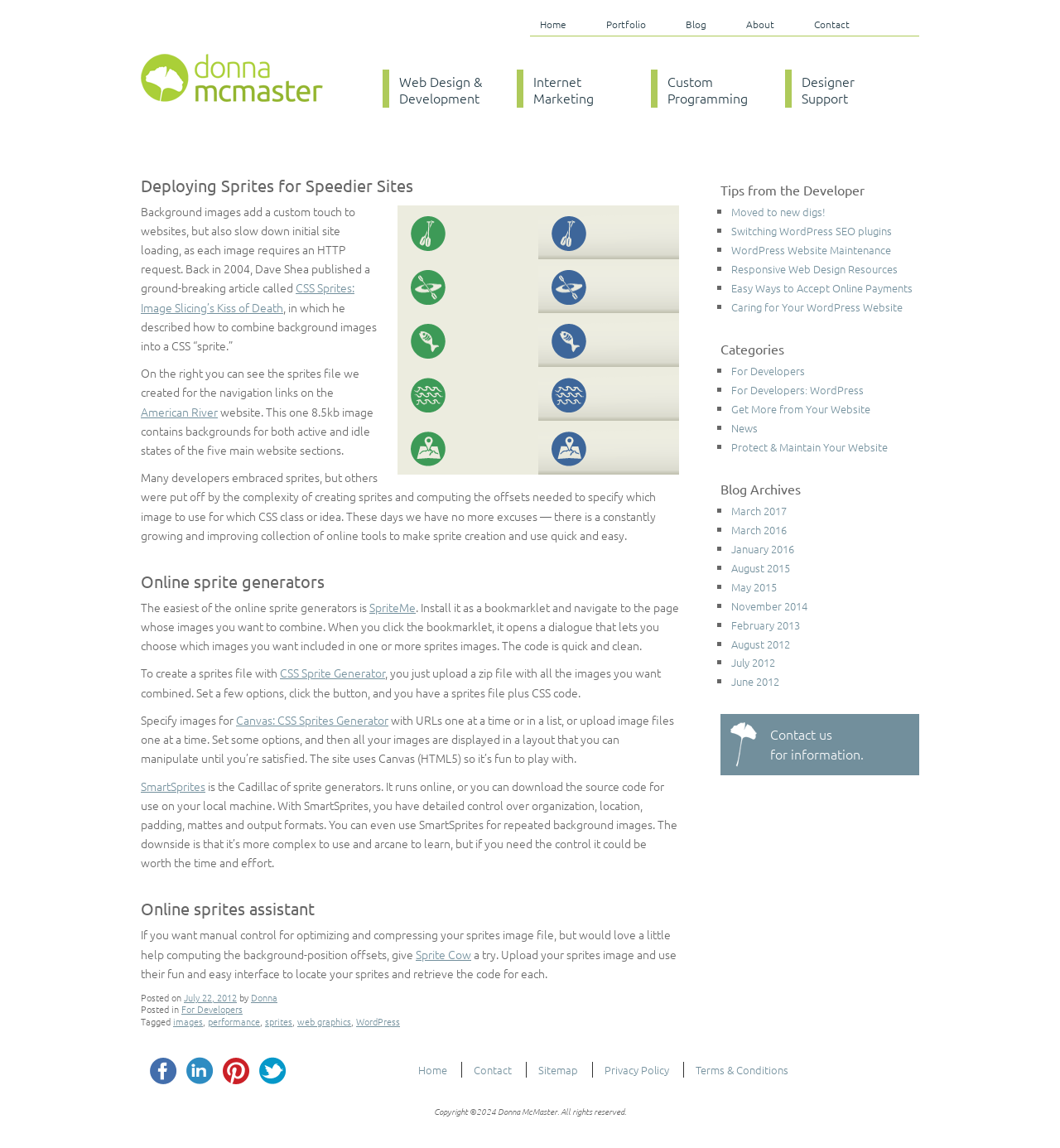What is the name of the article published by Dave Shea?
Using the information from the image, give a concise answer in one word or a short phrase.

CSS Sprites: Image Slicing’s Kiss of Death